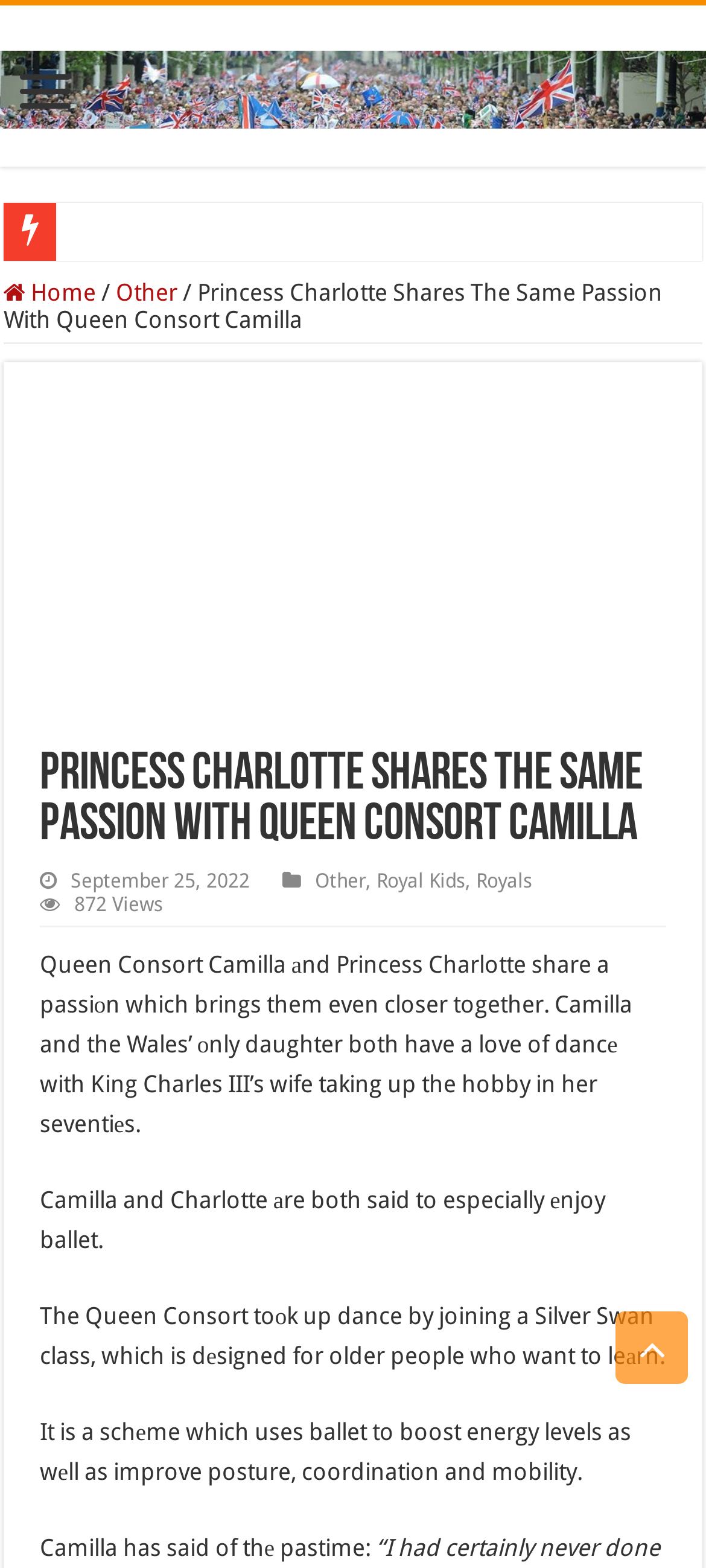What is the title or heading displayed on the webpage?

Princess Charlotte Shares The Same Passion With Queen Consort Camilla